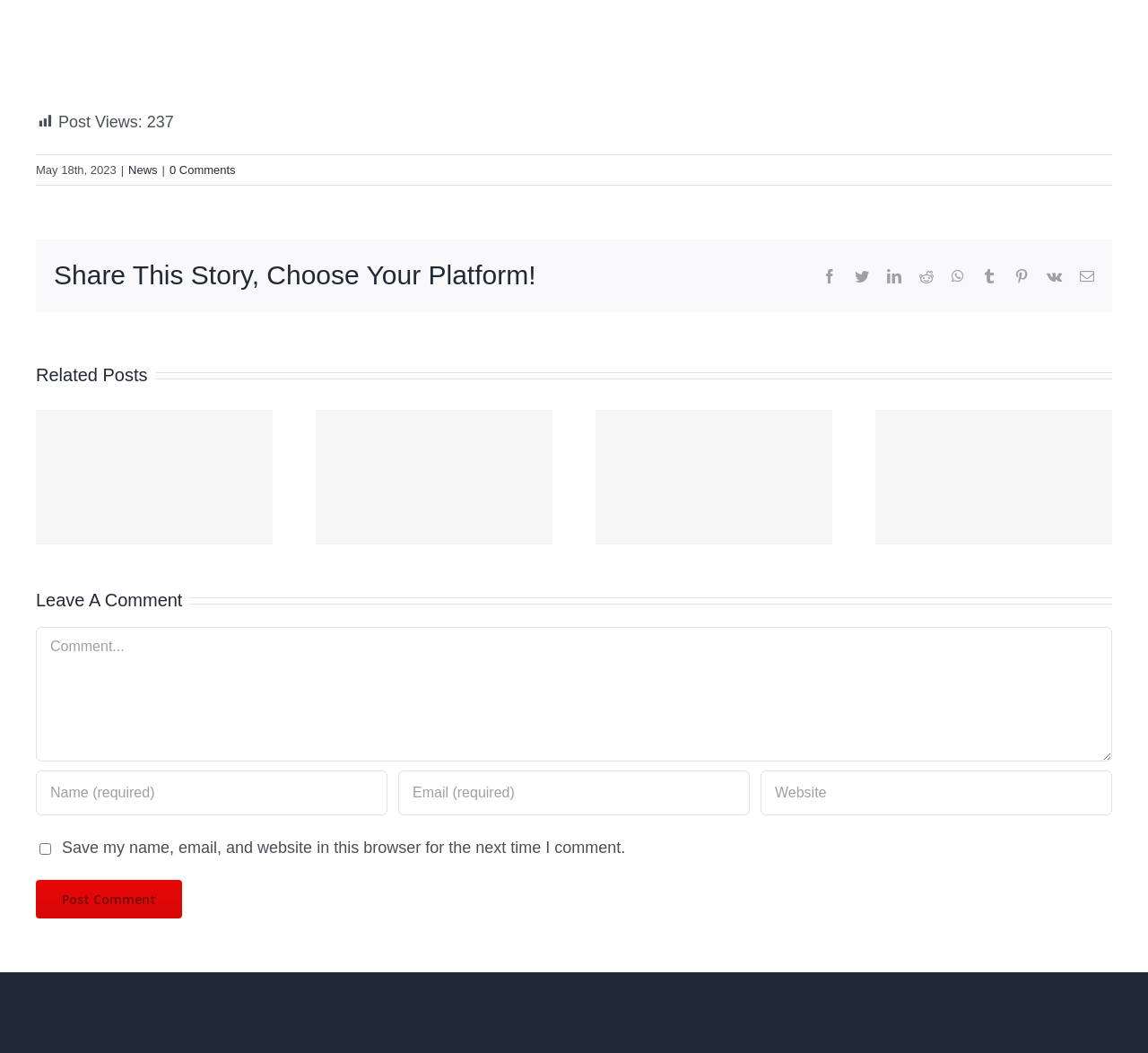Please determine the bounding box of the UI element that matches this description: aria-label="Email (required)" name="email" placeholder="Email (required)". The coordinates should be given as (top-left x, top-left y, bottom-right x, bottom-right y), with all values between 0 and 1.

[0.347, 0.732, 0.653, 0.774]